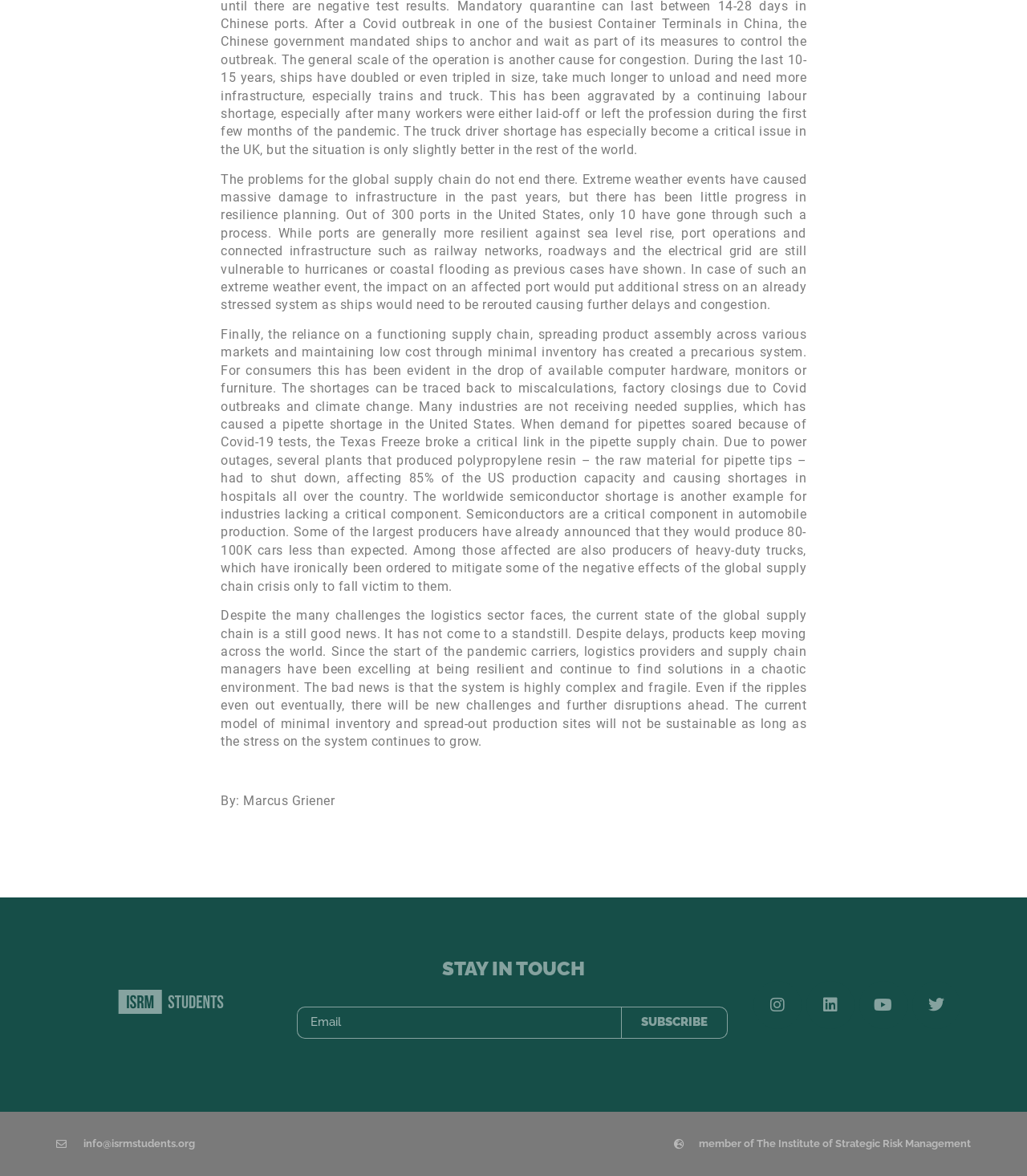Could you determine the bounding box coordinates of the clickable element to complete the instruction: "Follow on Twitter"? Provide the coordinates as four float numbers between 0 and 1, i.e., [left, top, right, bottom].

[0.888, 0.834, 0.935, 0.875]